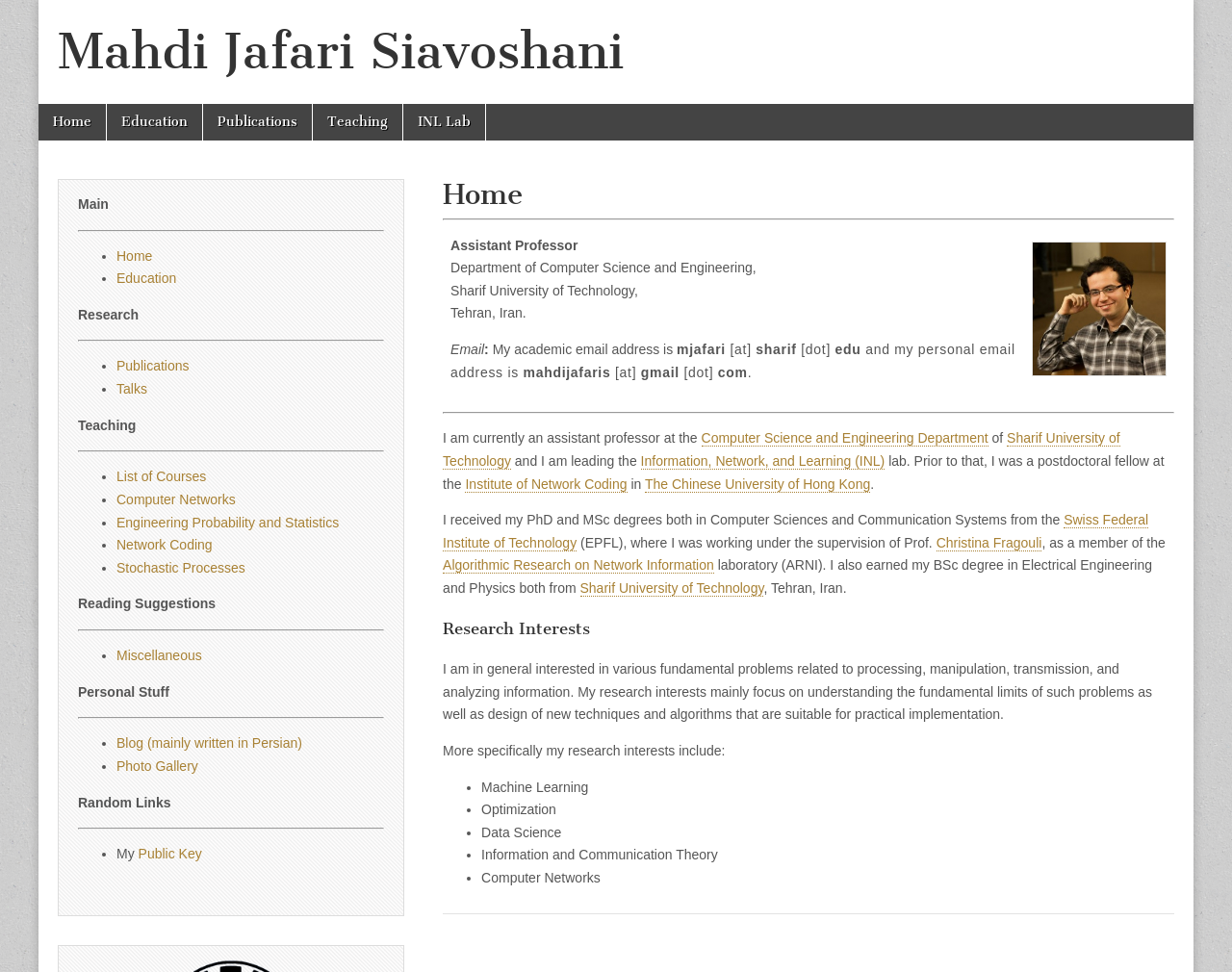Answer the question using only a single word or phrase: 
What is the name of the laboratory led by the person?

Information, Network, and Learning (INL)